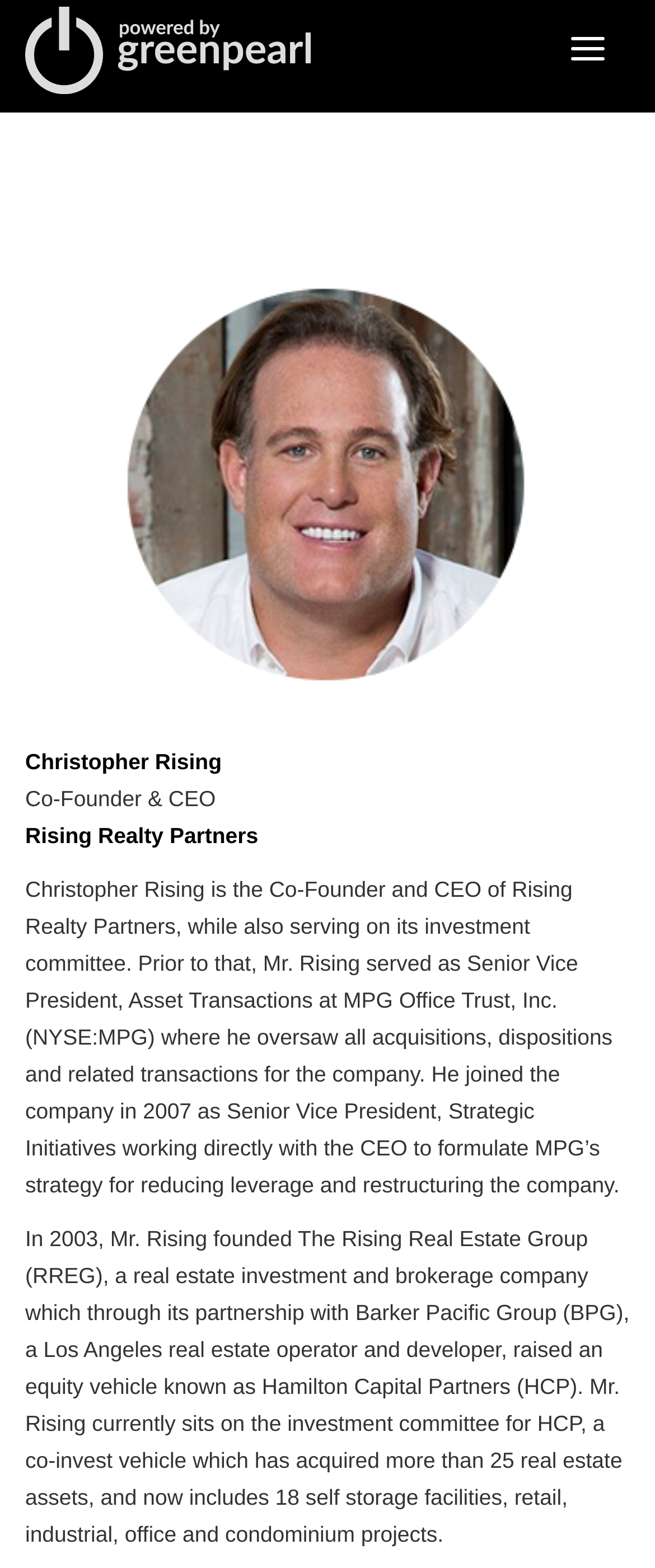Respond with a single word or phrase to the following question: What company did Christopher Rising work for before Rising Realty Partners?

MPG Office Trust, Inc.